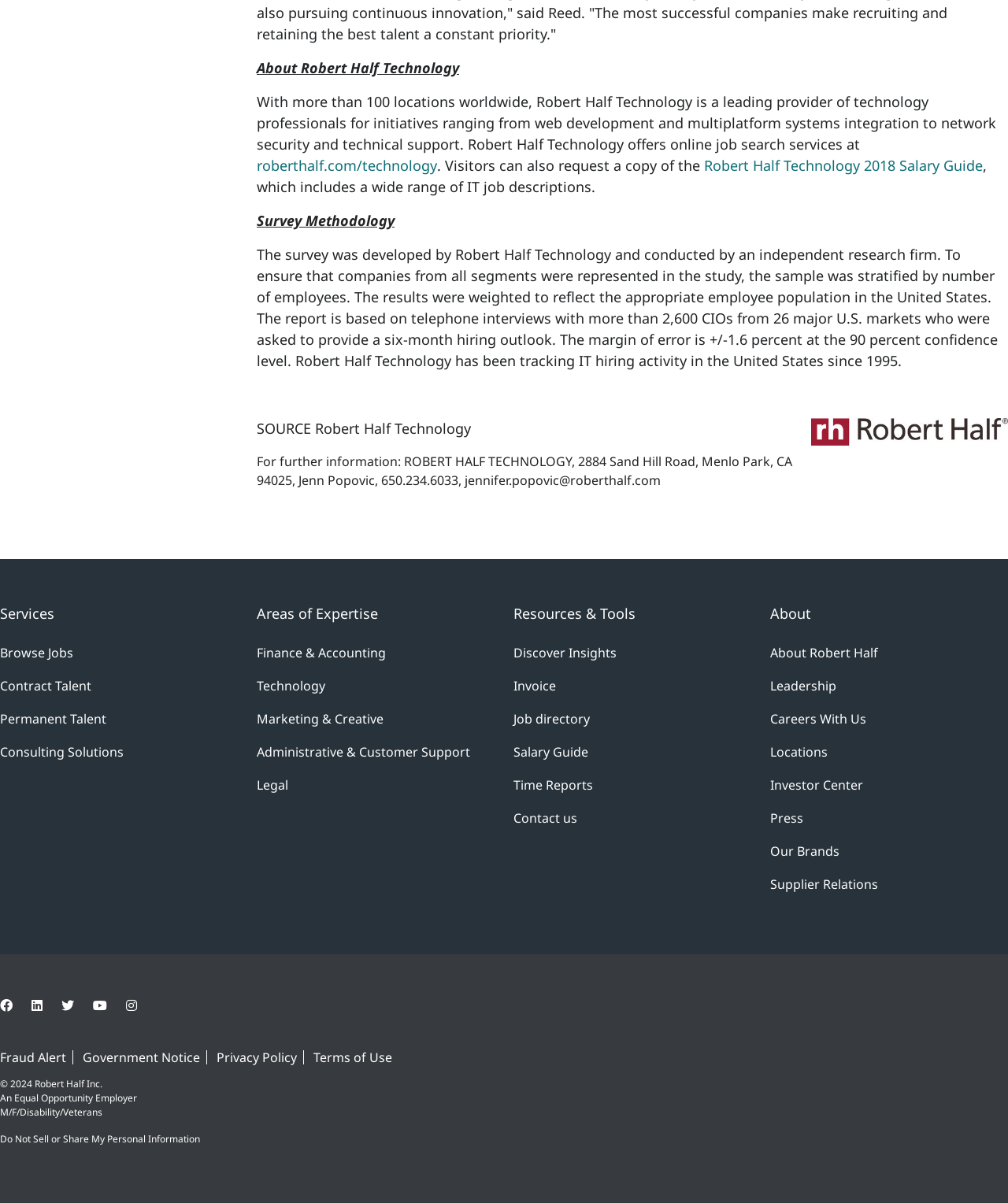What is the name of the company described on this webpage?
Provide a concise answer using a single word or phrase based on the image.

Robert Half Technology